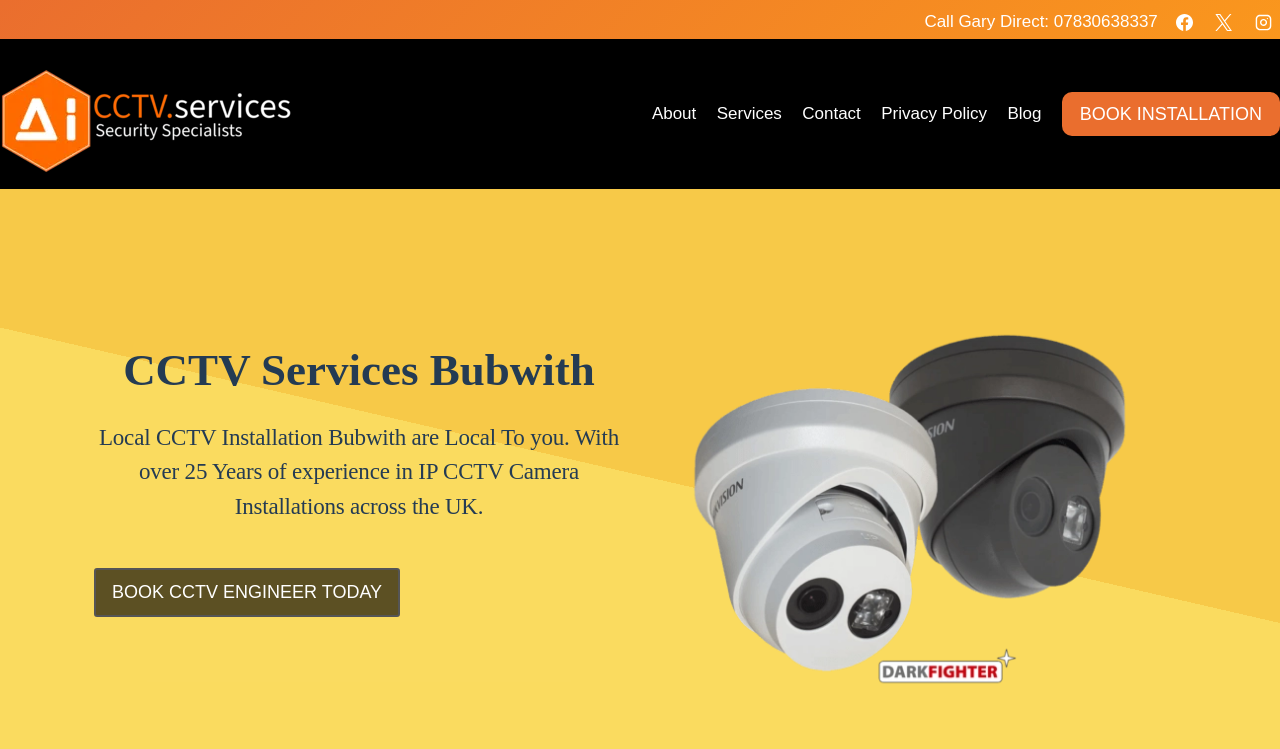Your task is to find and give the main heading text of the webpage.

CCTV Services Bubwith